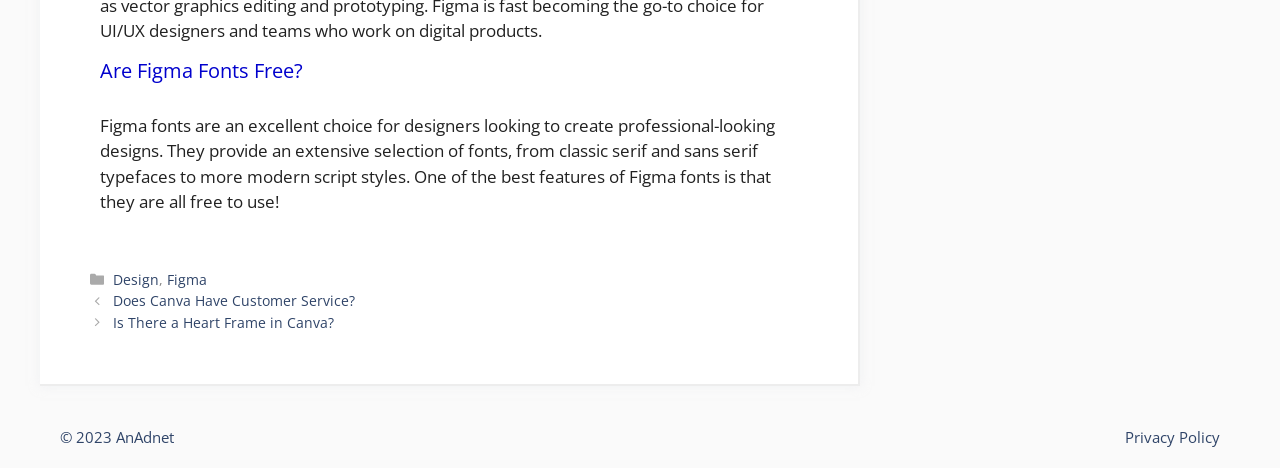Answer with a single word or phrase: 
What is the name of the website's copyright holder?

AnAdnet